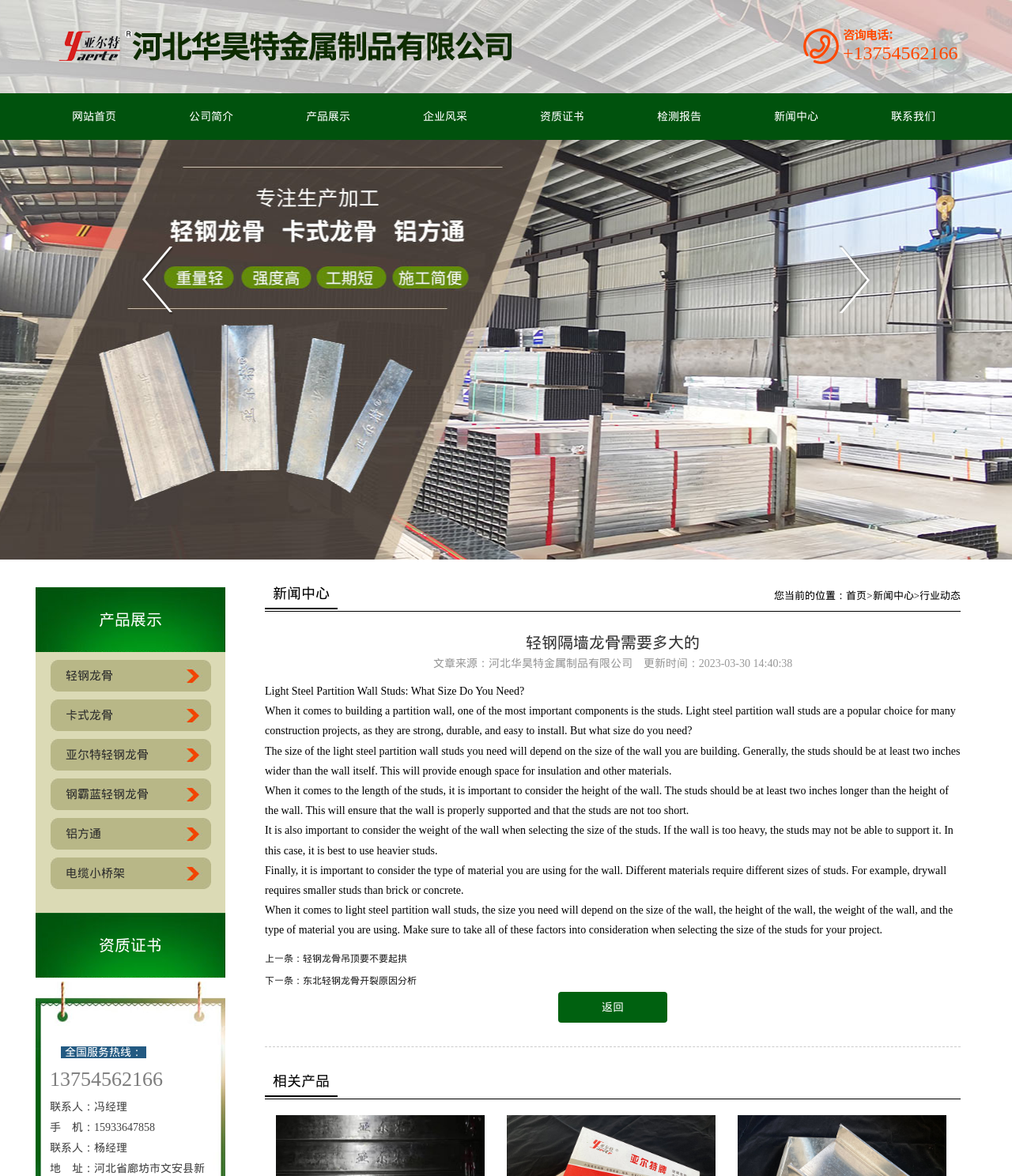Please determine the bounding box coordinates of the element to click on in order to accomplish the following task: "Read the '轻钢隔墙龙骨需要多大的' article". Ensure the coordinates are four float numbers ranging from 0 to 1, i.e., [left, top, right, bottom].

[0.262, 0.527, 0.949, 0.556]